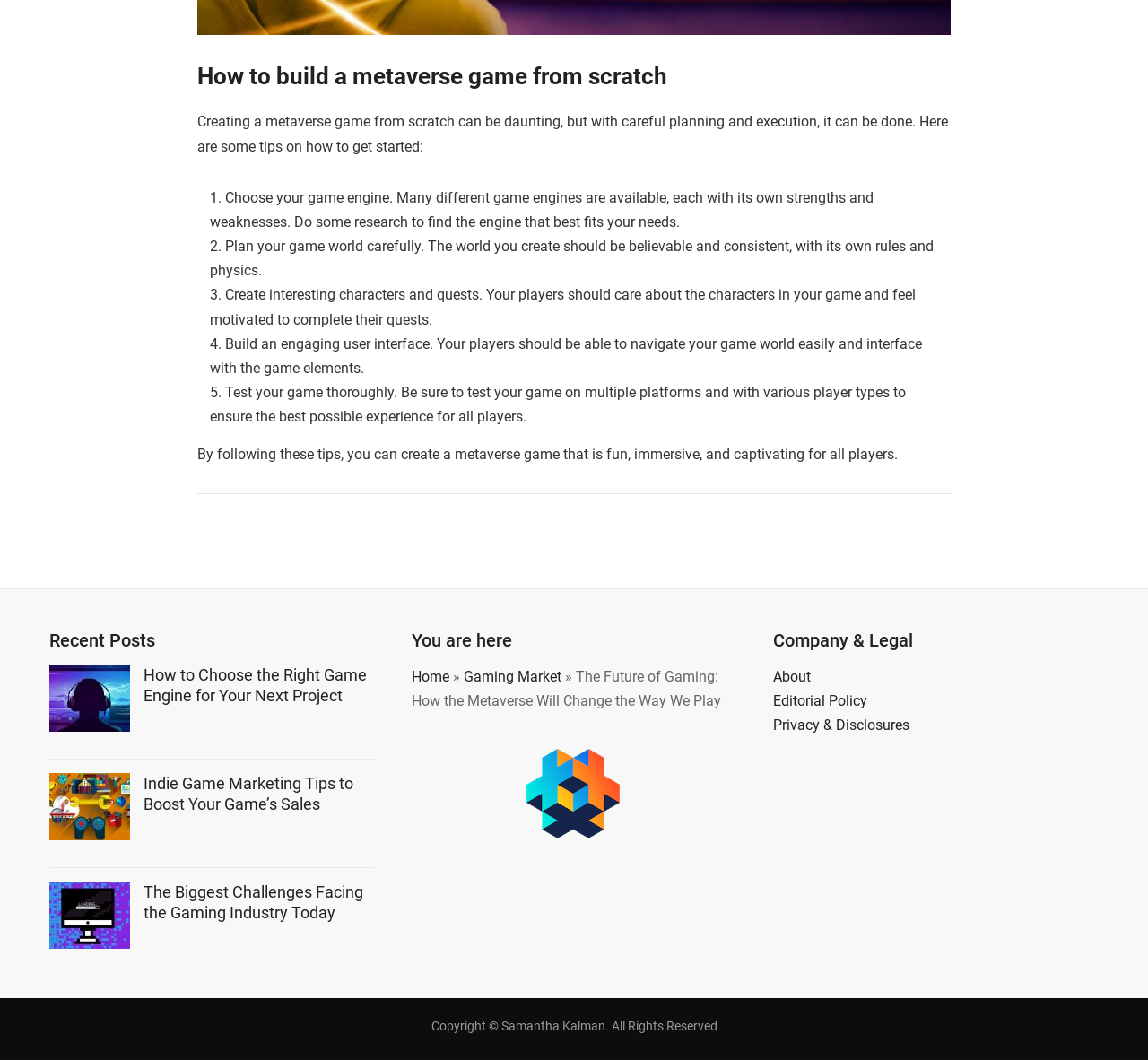Provide a one-word or one-phrase answer to the question:
What is the title of the second recent post?

How to Choose the Right Game Engine for Your Next Project